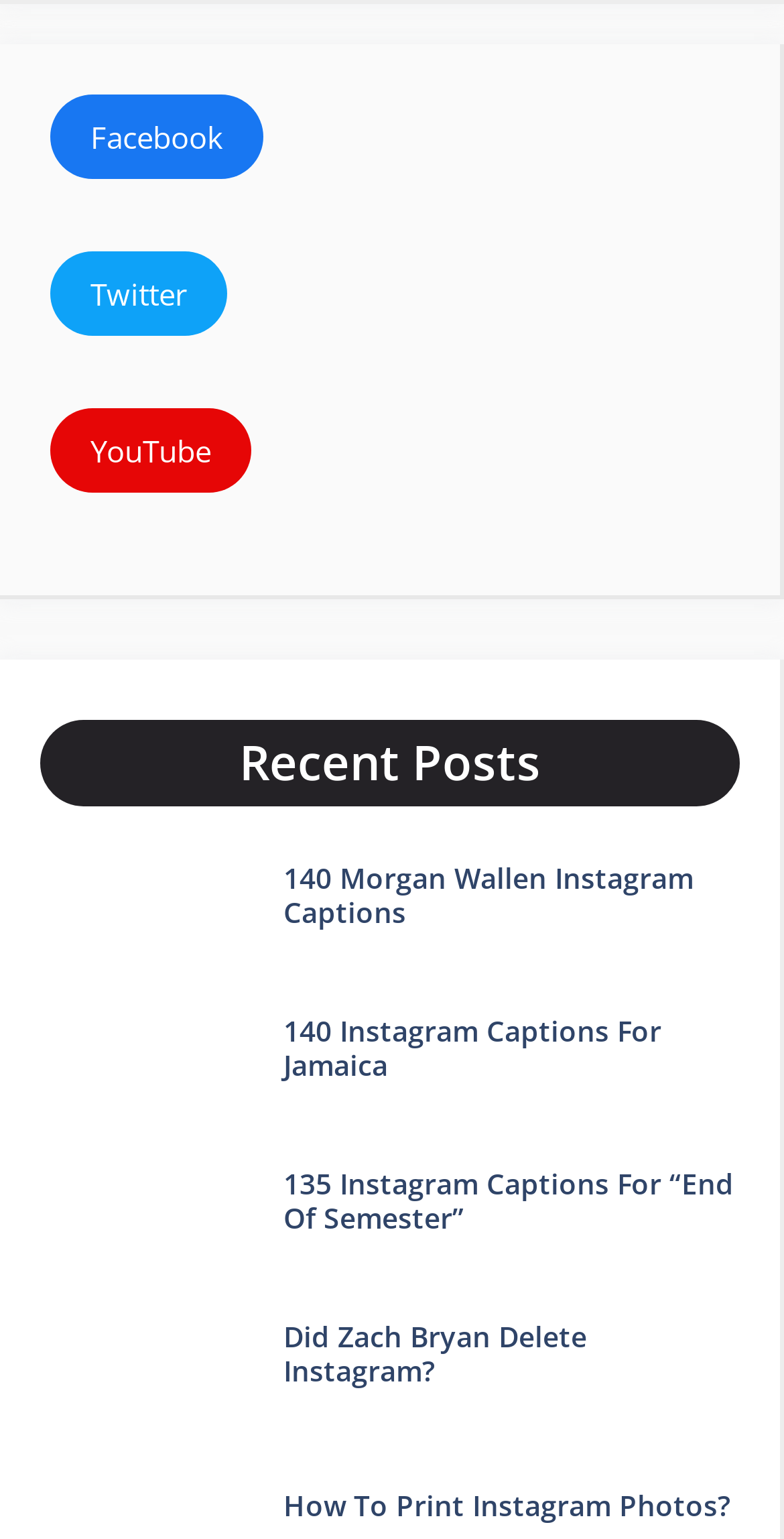Are all posts related to Instagram?
Look at the image and provide a detailed response to the question.

I analyzed the titles of all the posts on the webpage and found that all of them are related to Instagram, either providing captions or discussing Instagram-related topics.